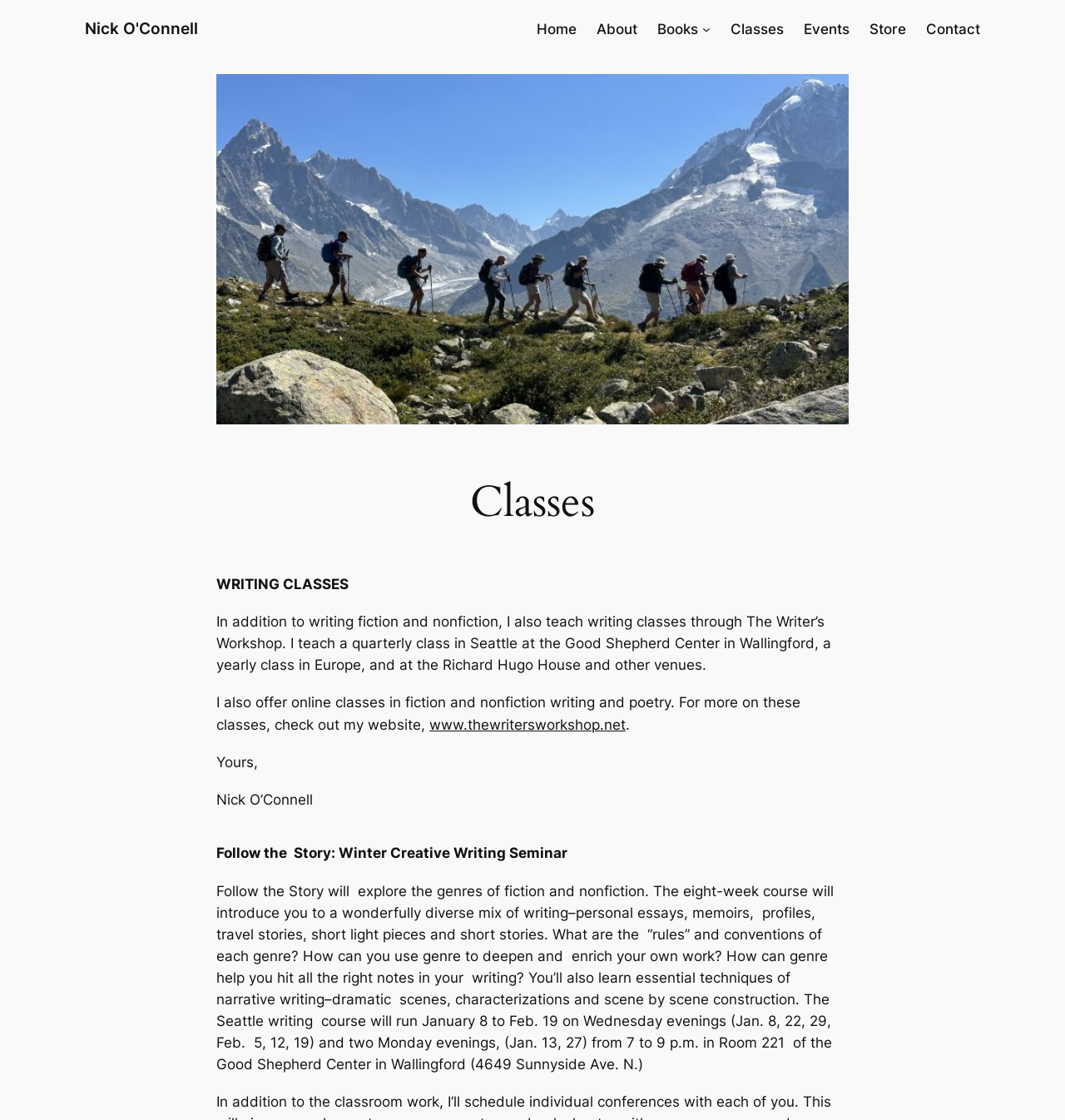Determine the bounding box coordinates of the clickable area required to perform the following instruction: "Click on the 'Classes' link". The coordinates should be represented as four float numbers between 0 and 1: [left, top, right, bottom].

[0.686, 0.016, 0.736, 0.036]